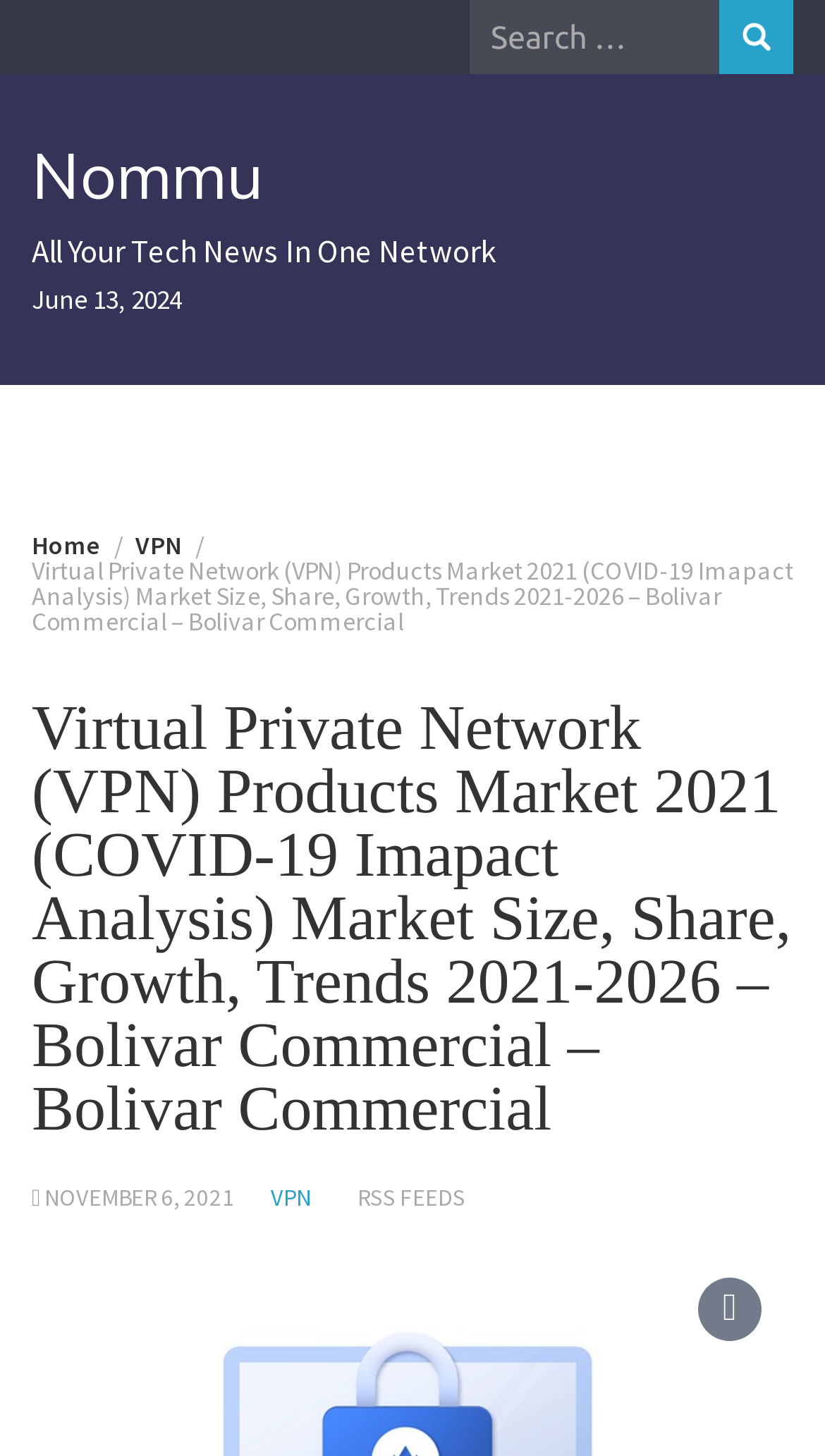What is the date of the latest article?
Look at the image and respond with a one-word or short phrase answer.

June 13, 2024